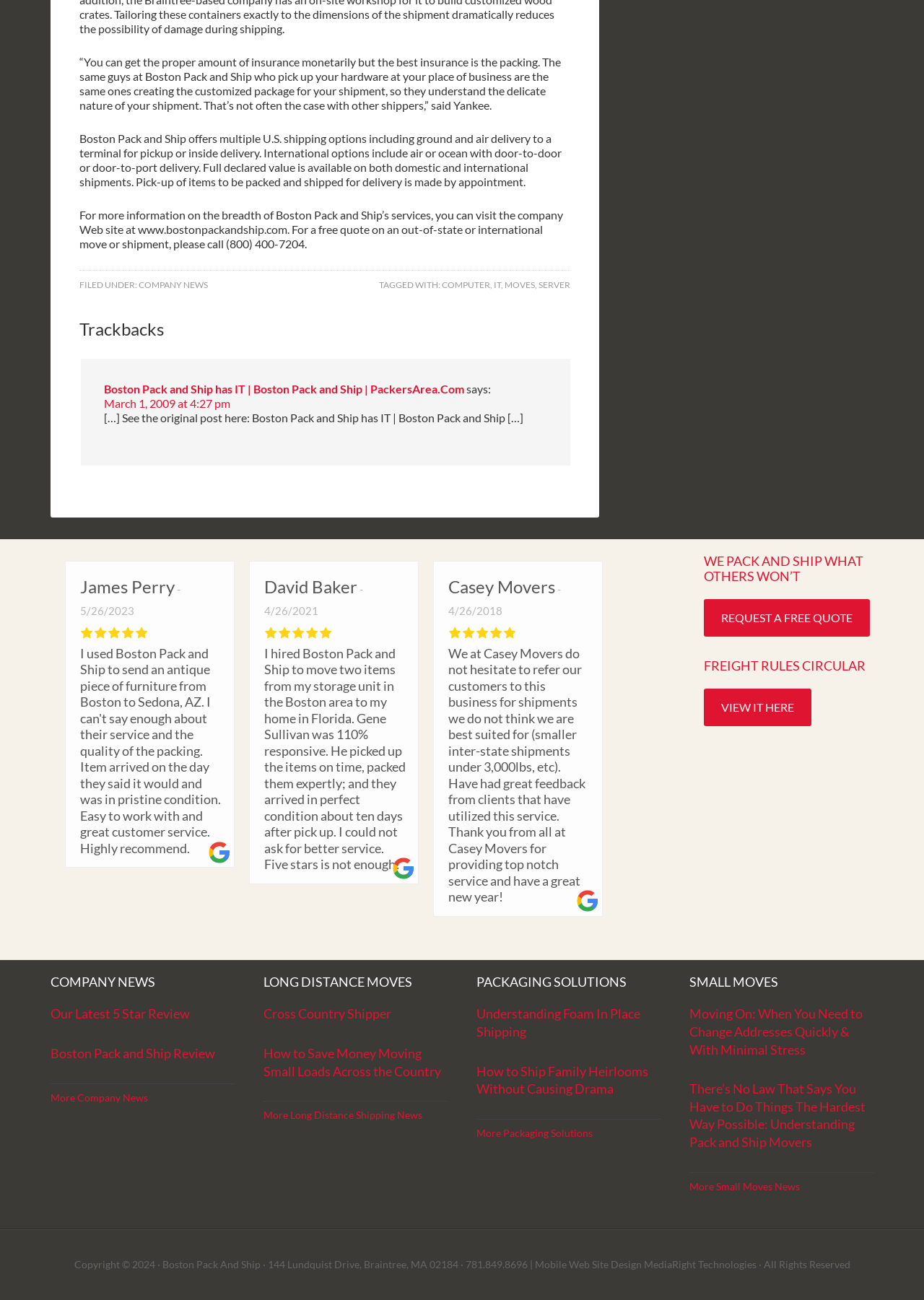Please predict the bounding box coordinates (top-left x, top-left y, bottom-right x, bottom-right y) for the UI element in the screenshot that fits the description: alt="Google Logo"

[0.424, 0.667, 0.449, 0.679]